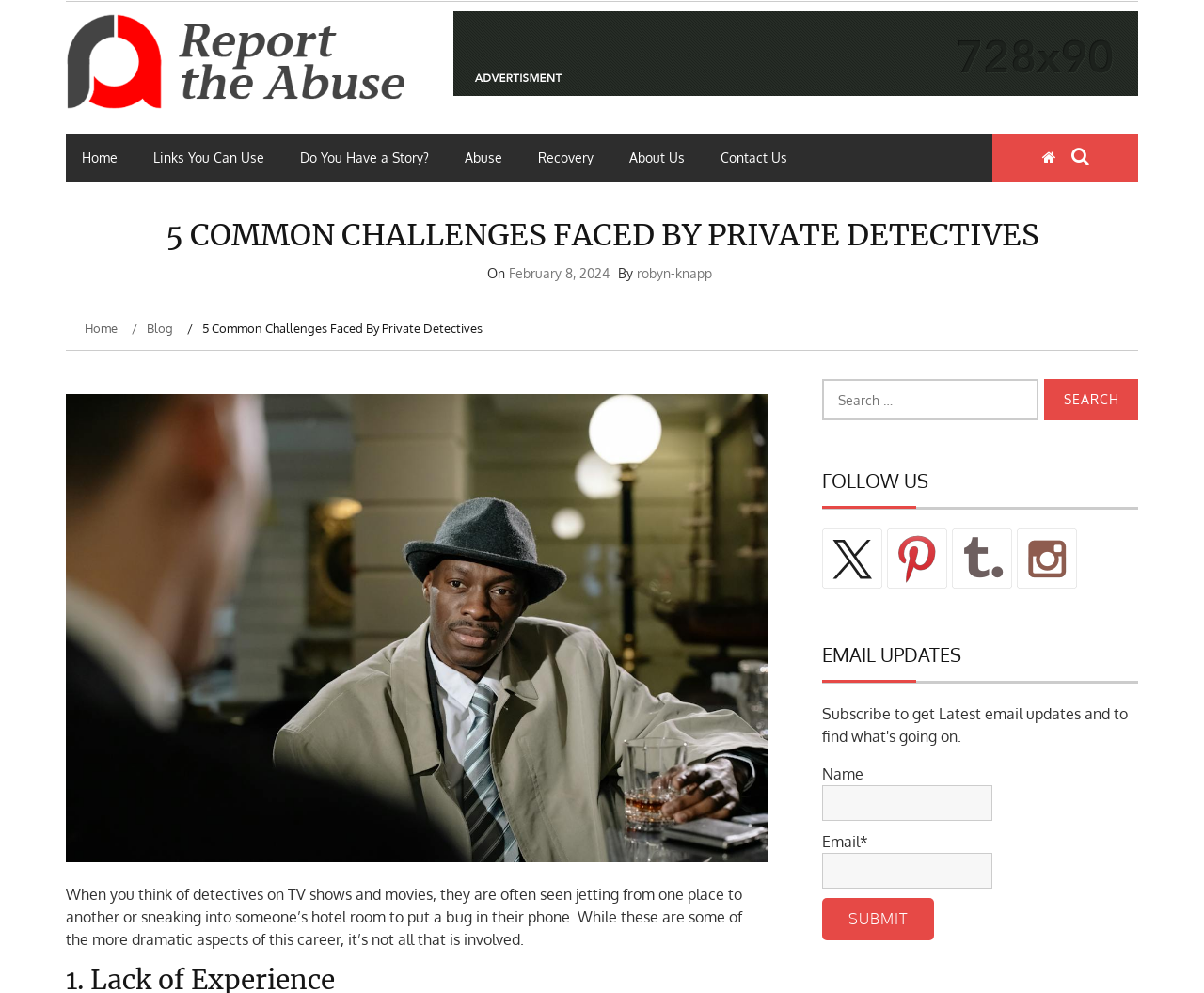Create an elaborate caption that covers all aspects of the webpage.

This webpage is about the challenges faced by private detectives. At the top, there is a navigation menu with links to "Home", "Links You Can Use", "Do You Have a Story?", "Abuse", "Recovery", "About Us", and "Contact Us". Below the navigation menu, there is a header with the title "5 COMMON CHALLENGES FACED BY PRIVATE DETECTIVES" in large font. 

To the right of the title, there is a section with the date "February 8, 2024" and the author's name "robyn-knapp". Below this section, there is a breadcrumbs navigation with links to "Home" and "/Blog". 

The main content of the webpage is an article about the challenges faced by private detectives. The article starts with a descriptive image of a man wearing a beige trench coat. The text explains that the life of a private detective is not as glamorous as it is often portrayed in TV shows and movies. 

On the right side of the webpage, there is a search box with a button labeled "Search". Below the search box, there are links to follow the website on social media platforms such as Twitter, Pinterest, Tumblr, and Instagram. 

Further down, there is a section to sign up for email updates. This section has input fields for name and email, and a submit button.